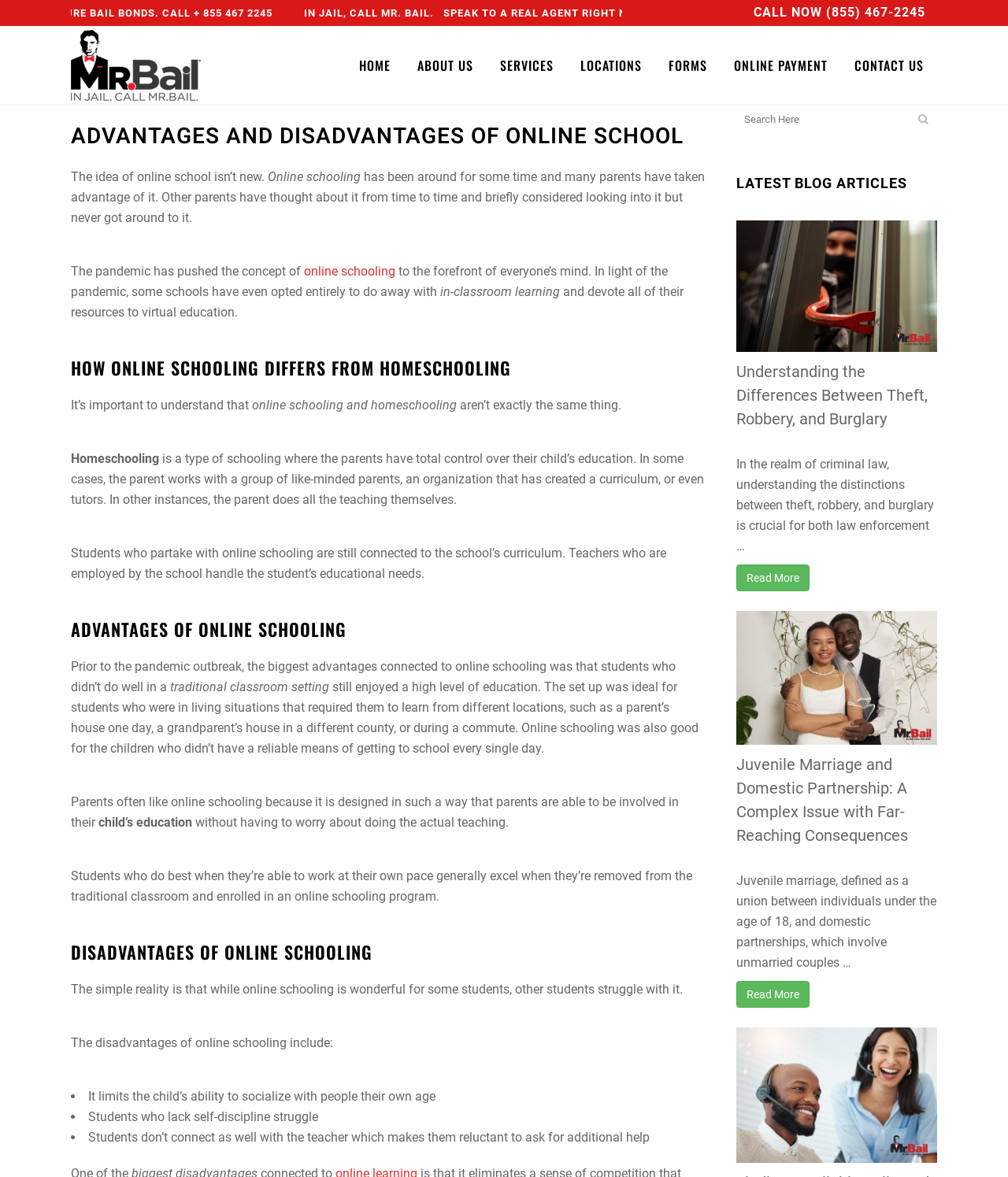What is the main topic of this webpage?
Give a one-word or short-phrase answer derived from the screenshot.

Online School